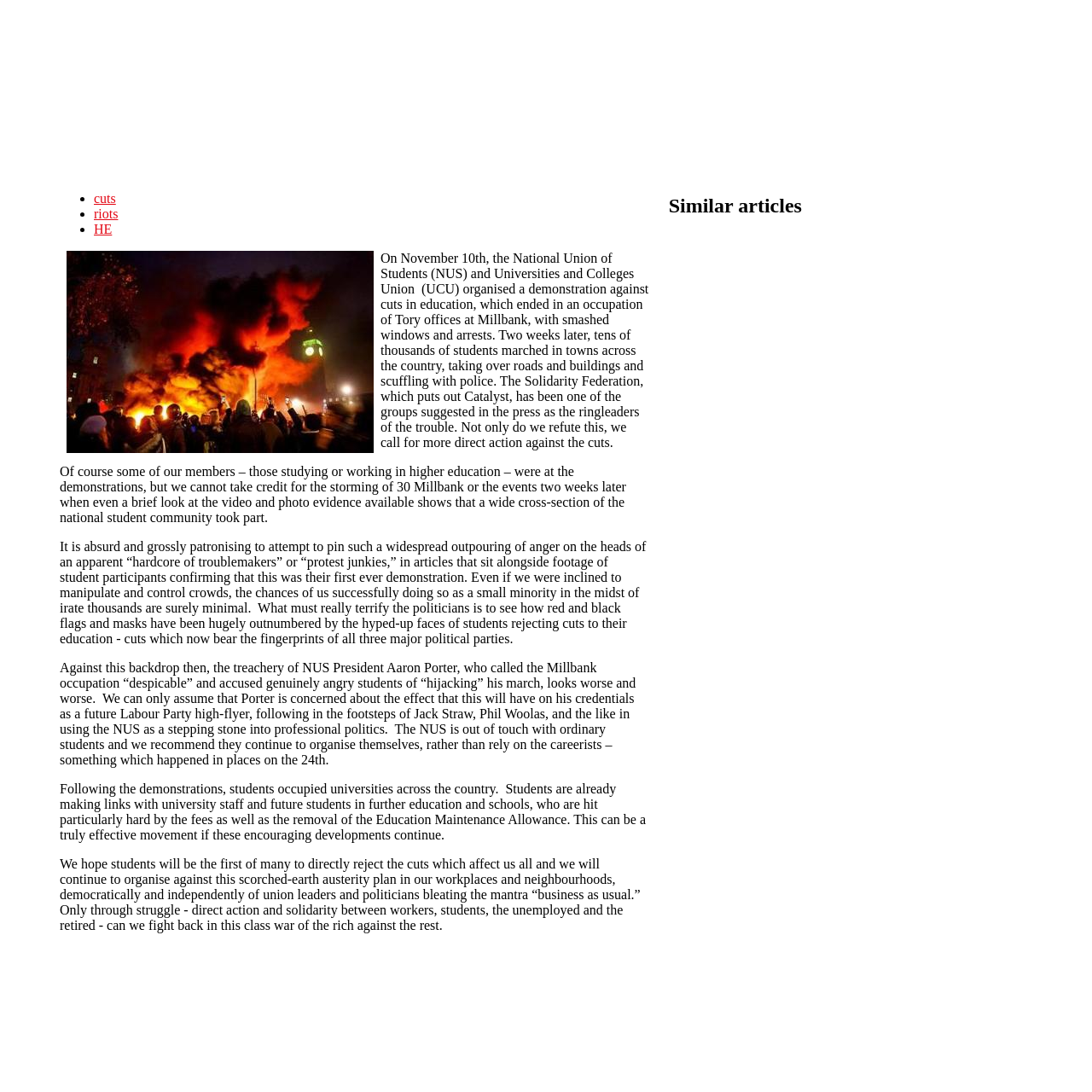Please provide a detailed answer to the question below based on the screenshot: 
What is the purpose of the link 'cuts'?

The link 'cuts' is likely to provide more information on the cuts in education that are being protested by the students, as it is listed alongside other links such as 'riots' and 'HE'.